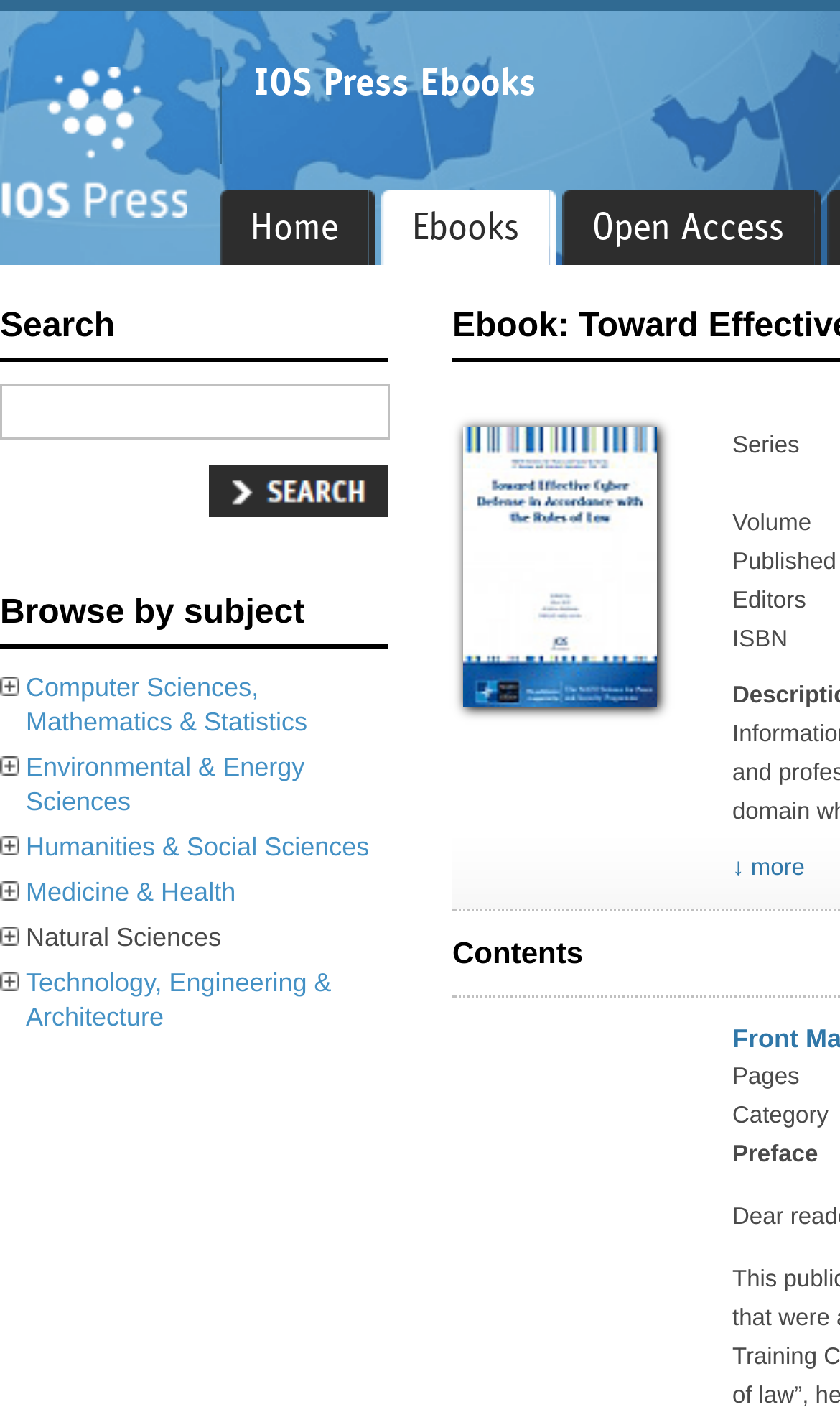Show me the bounding box coordinates of the clickable region to achieve the task as per the instruction: "search for a keyword".

[0.0, 0.273, 0.464, 0.312]